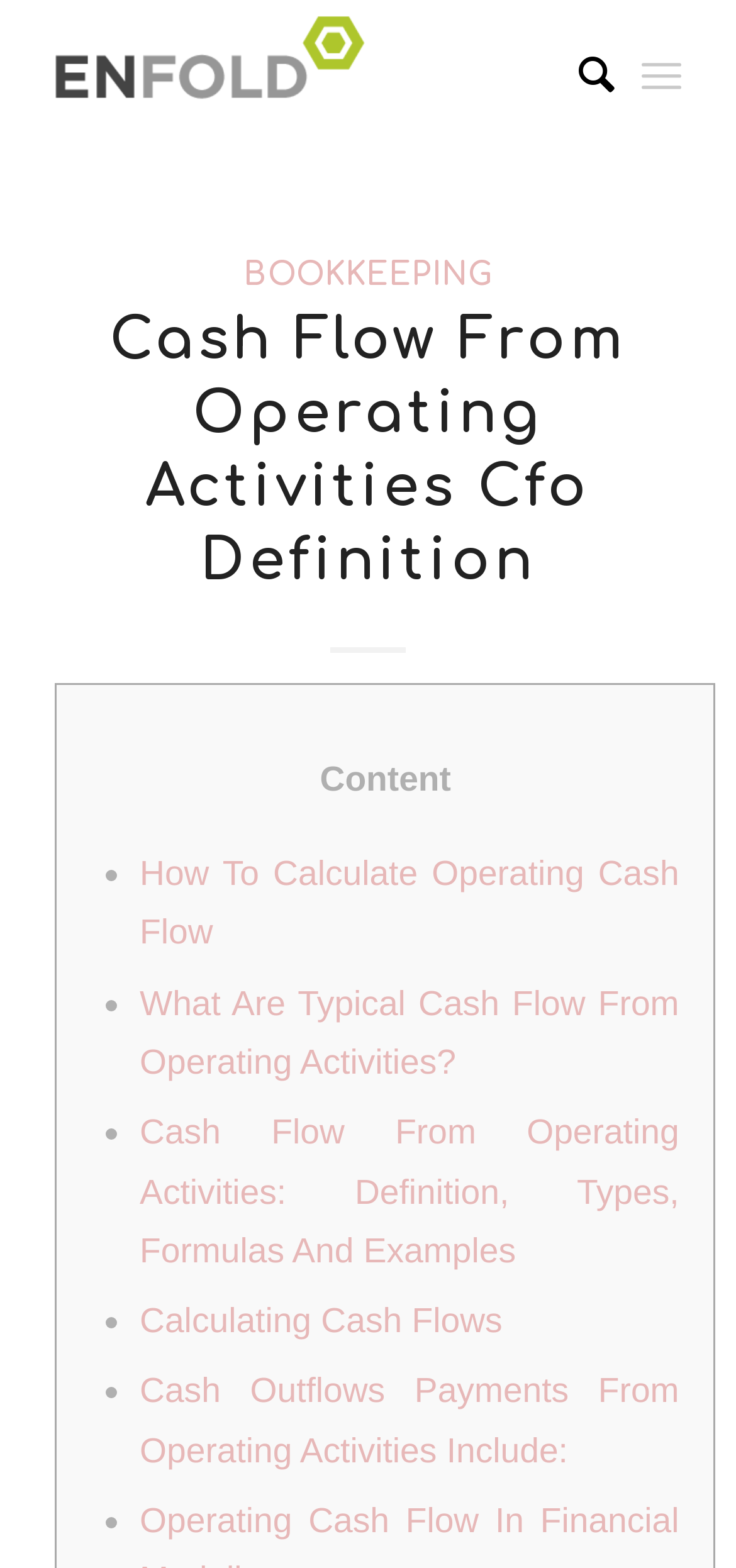Determine the webpage's heading and output its text content.

Cash Flow From Operating Activities Cfo Definition